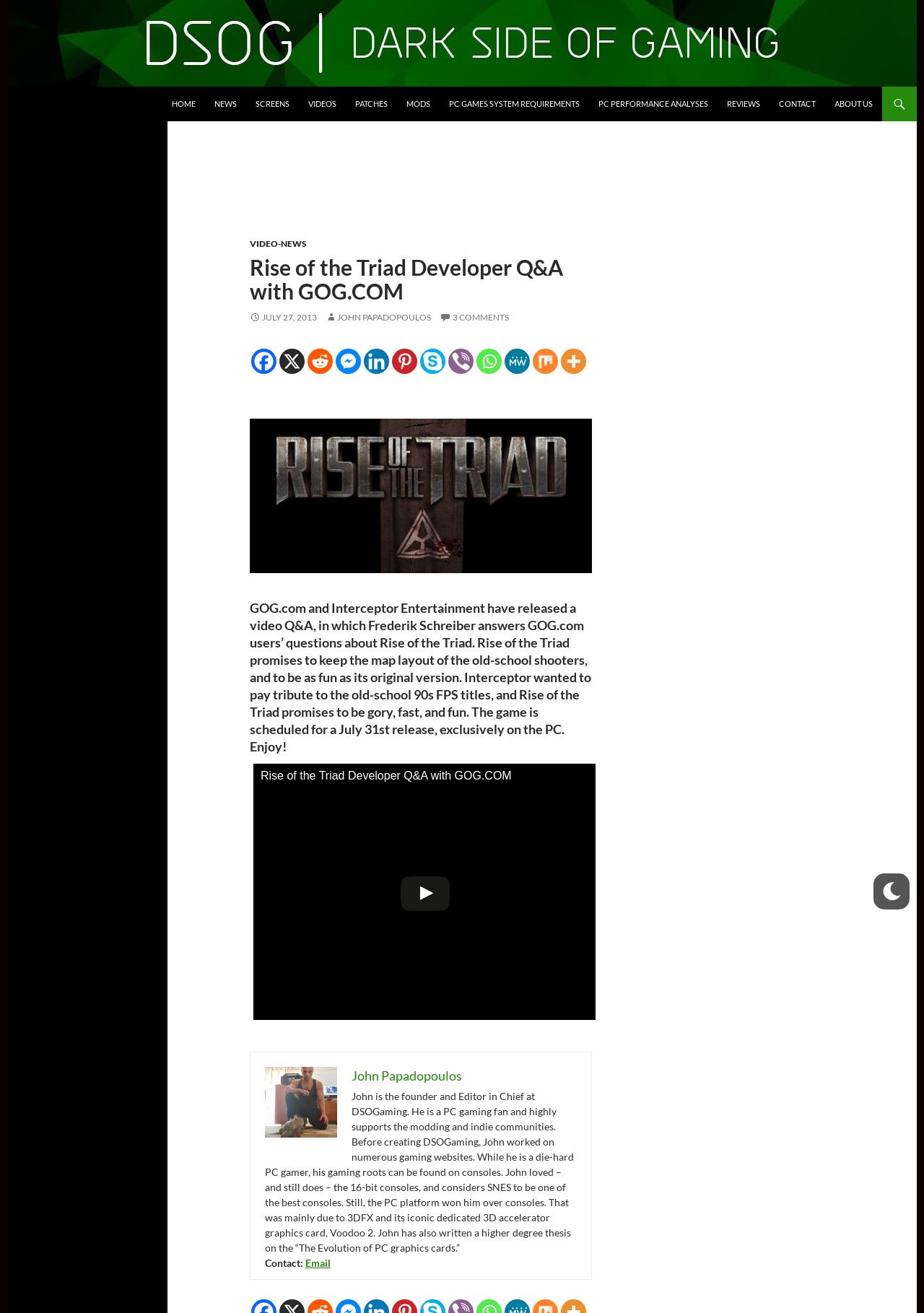What is the release date of Rise of the Triad?
Using the image as a reference, give an elaborate response to the question.

The release date of Rise of the Triad is mentioned in the article as July 31st, which is exclusively on the PC.